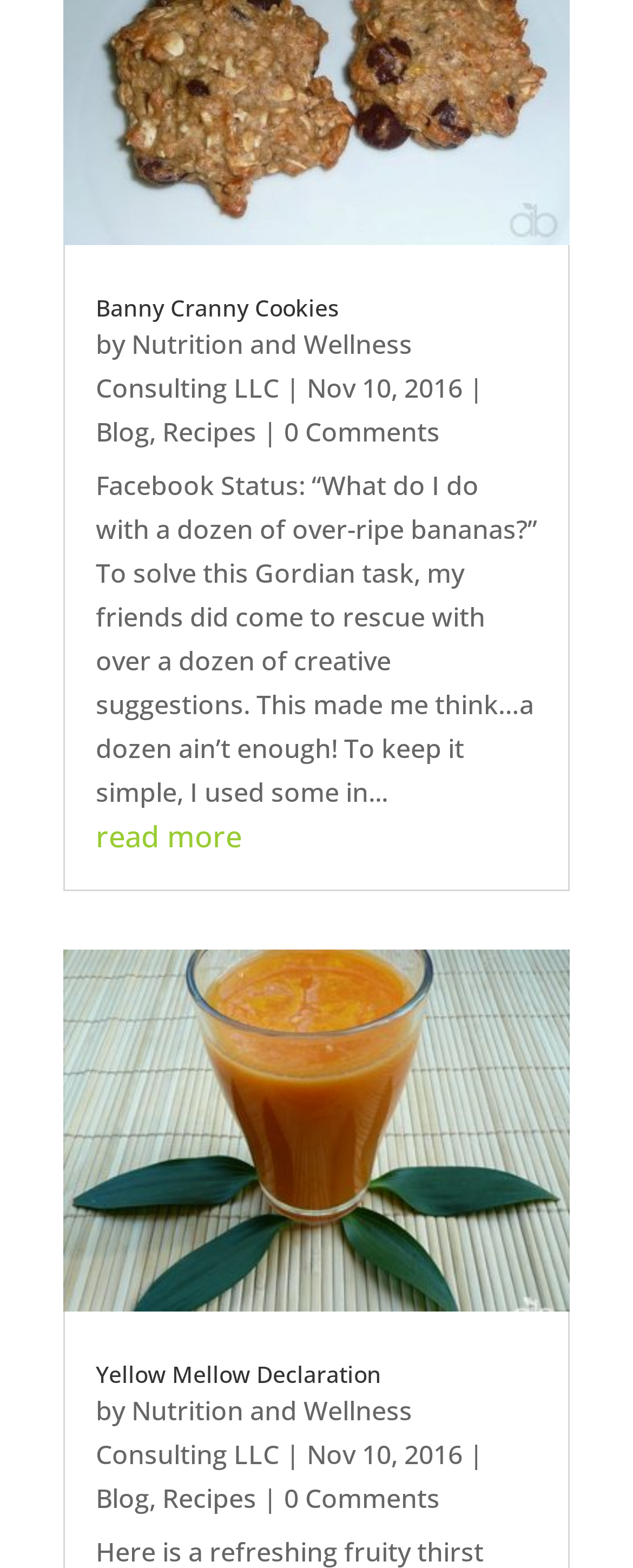What is the date of the first blog post?
Please use the image to provide a one-word or short phrase answer.

Nov 10, 2016